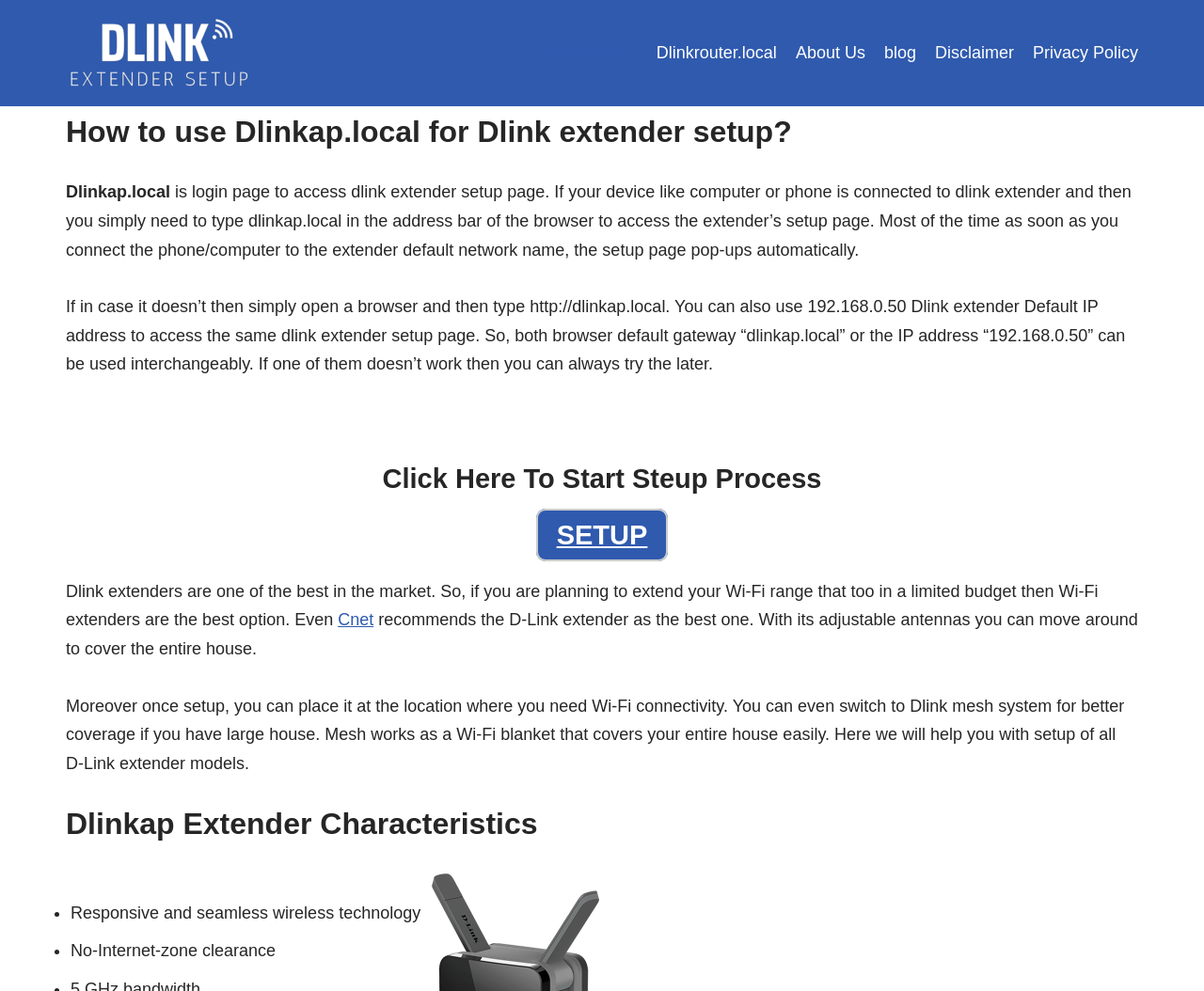Please find the bounding box coordinates (top-left x, top-left y, bottom-right x, bottom-right y) in the screenshot for the UI element described as follows: Skip to content

[0.0, 0.03, 0.023, 0.049]